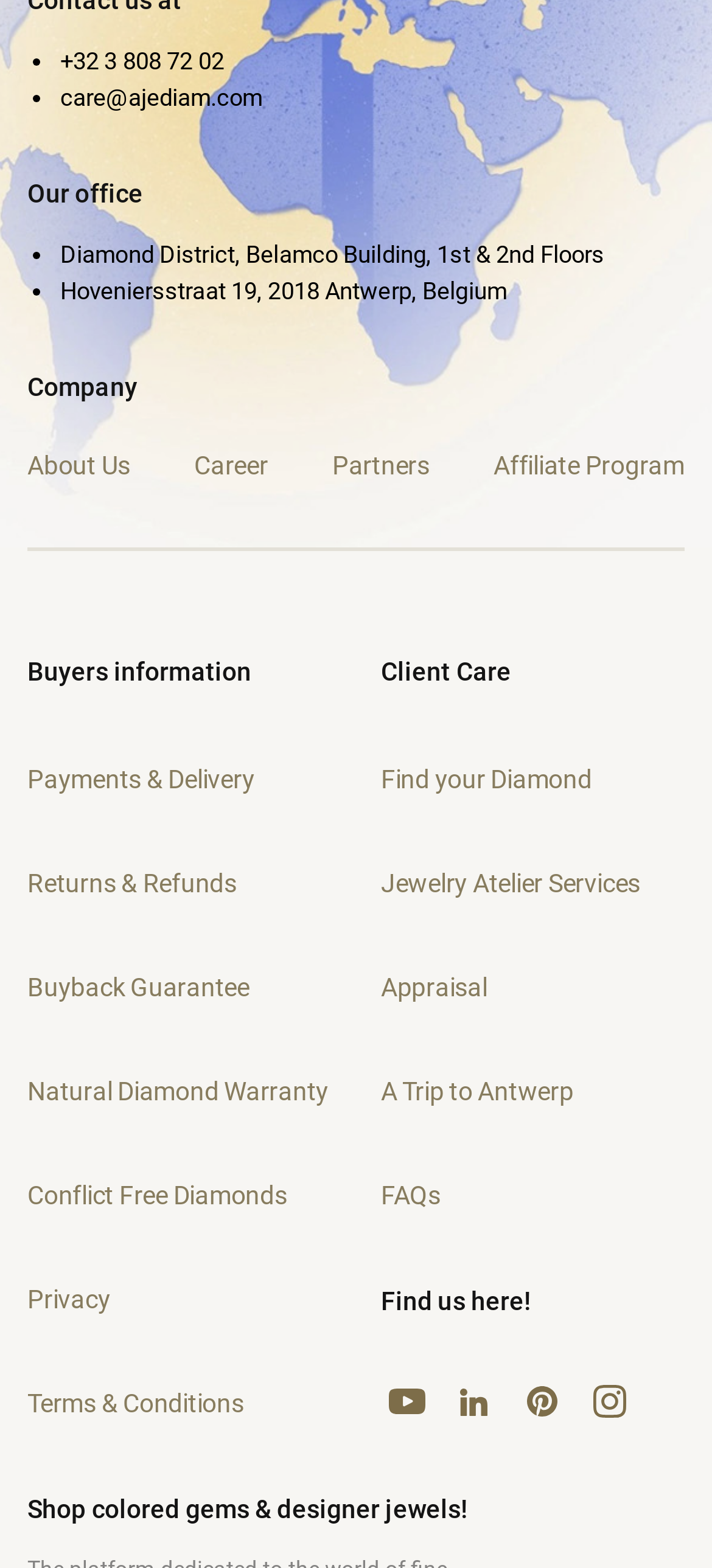Can you pinpoint the bounding box coordinates for the clickable element required for this instruction: "Call the office"? The coordinates should be four float numbers between 0 and 1, i.e., [left, top, right, bottom].

[0.085, 0.03, 0.314, 0.048]